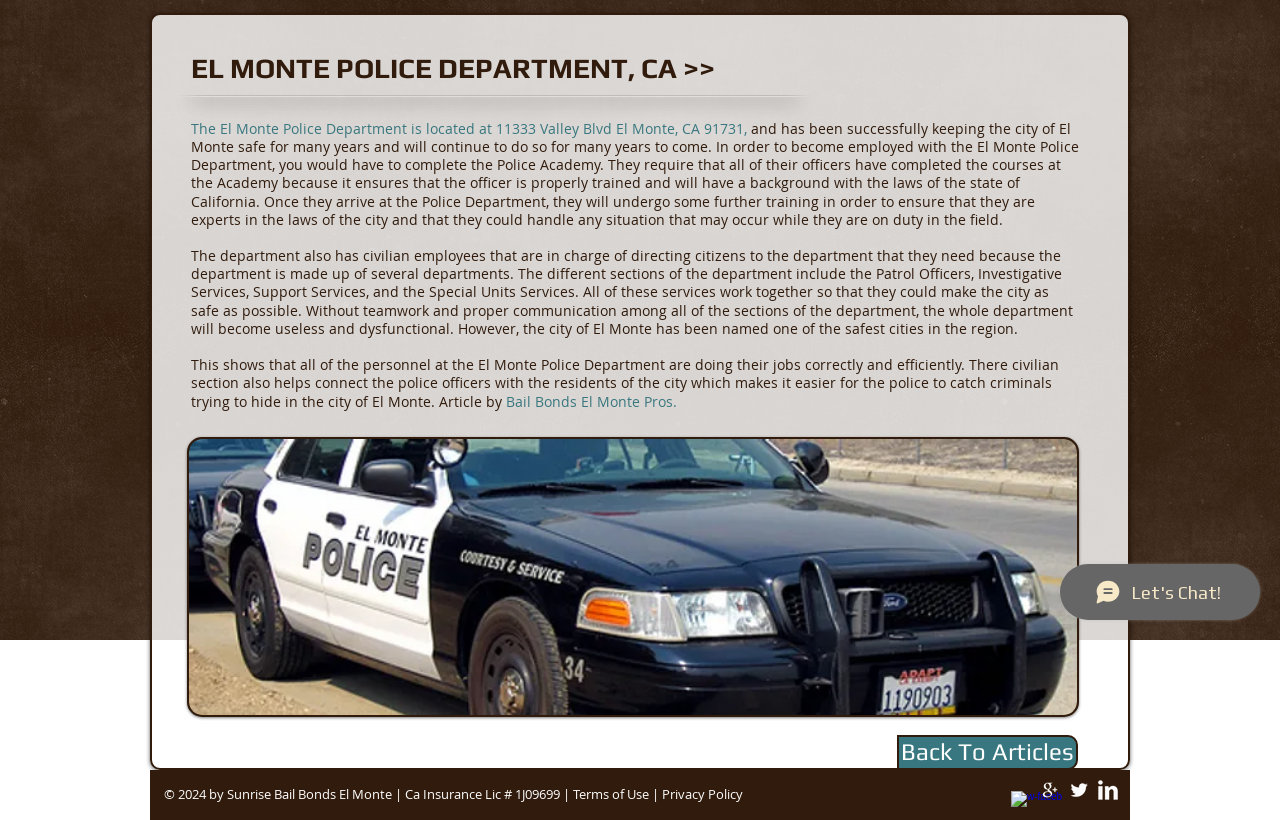Find the coordinates for the bounding box of the element with this description: "Sunrise Bail Bonds El Monte".

[0.177, 0.957, 0.306, 0.979]